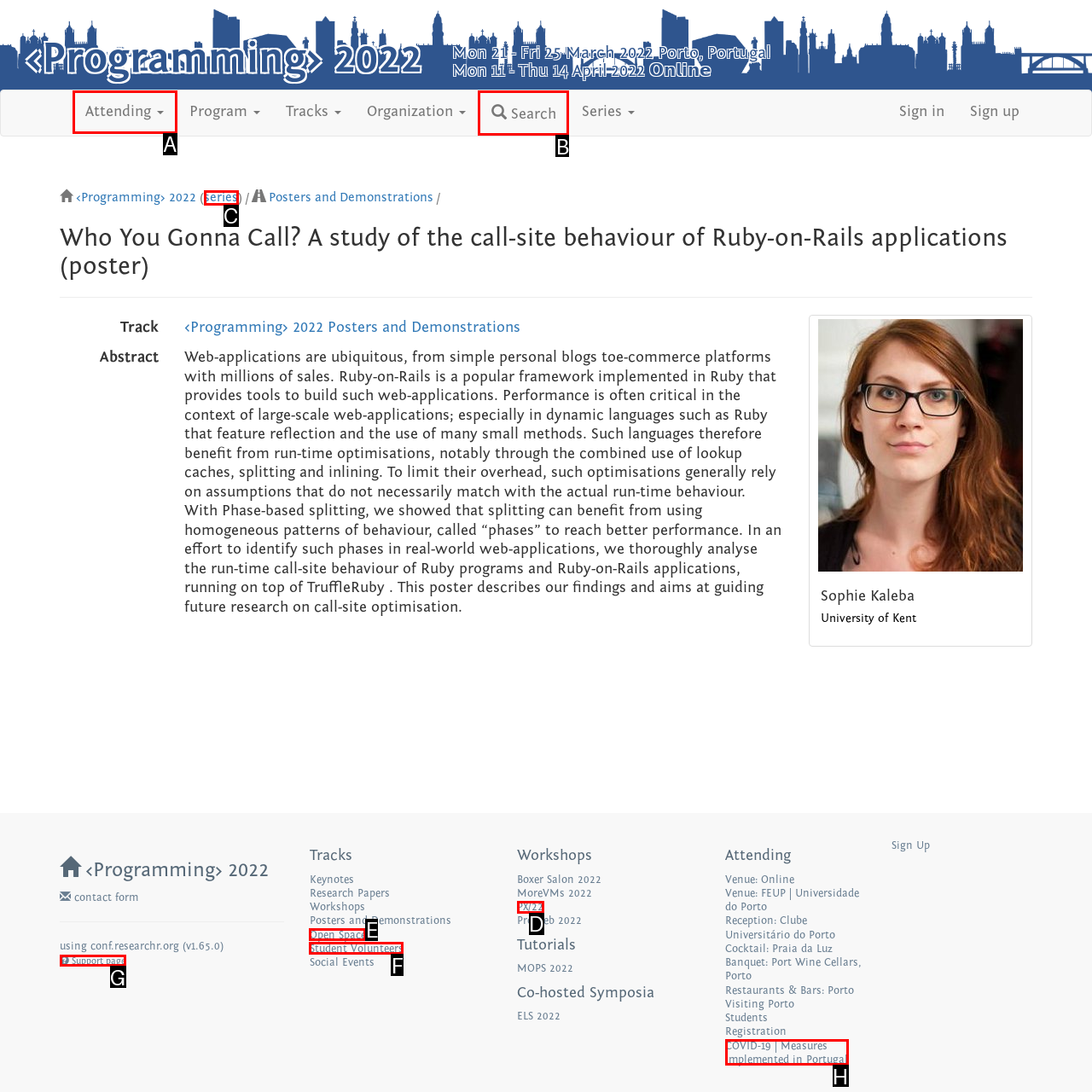Determine which element should be clicked for this task: search using the search icon
Answer with the letter of the selected option.

B